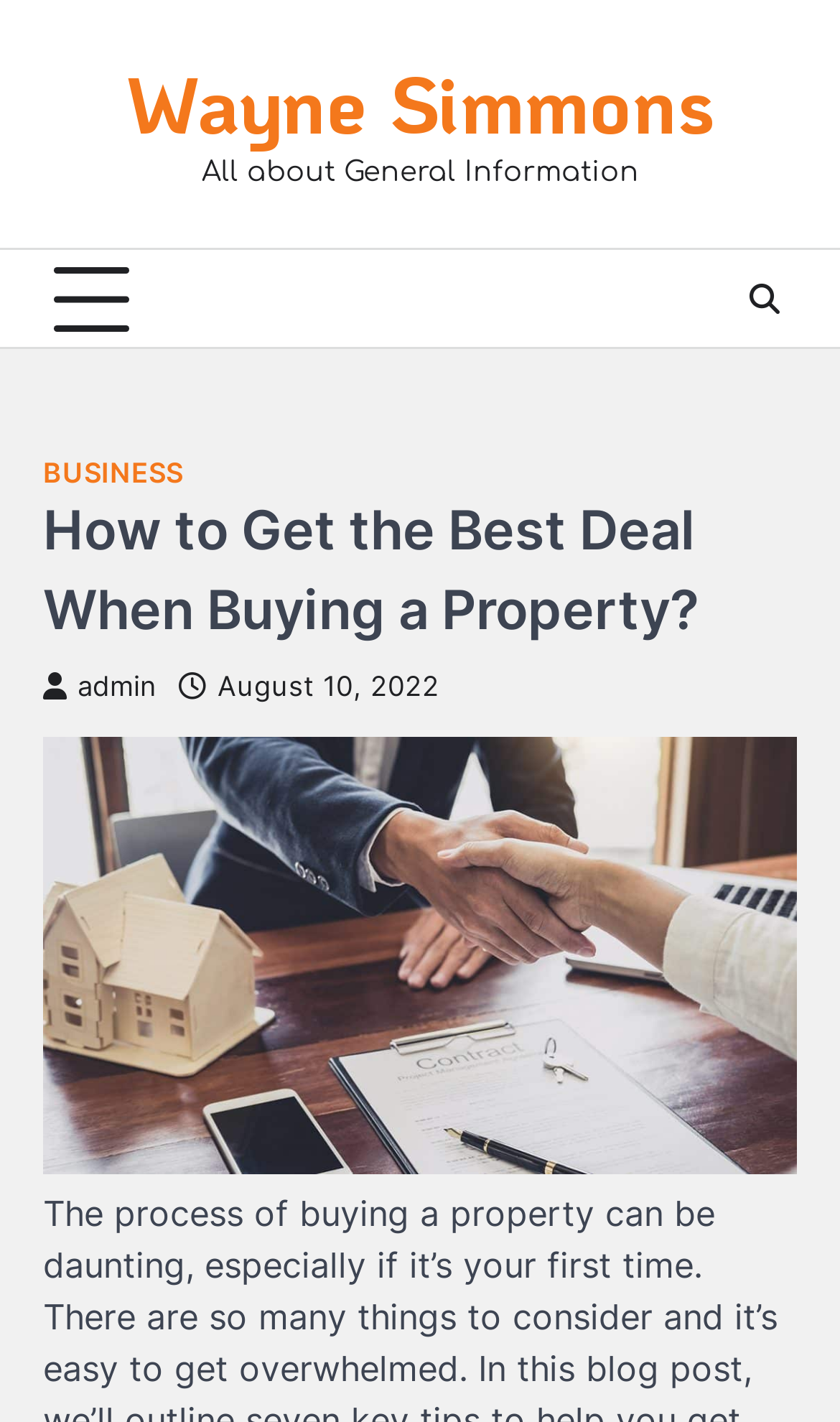Extract the bounding box coordinates of the UI element described: "August 10, 2022". Provide the coordinates in the format [left, top, right, bottom] with values ranging from 0 to 1.

[0.213, 0.471, 0.523, 0.494]